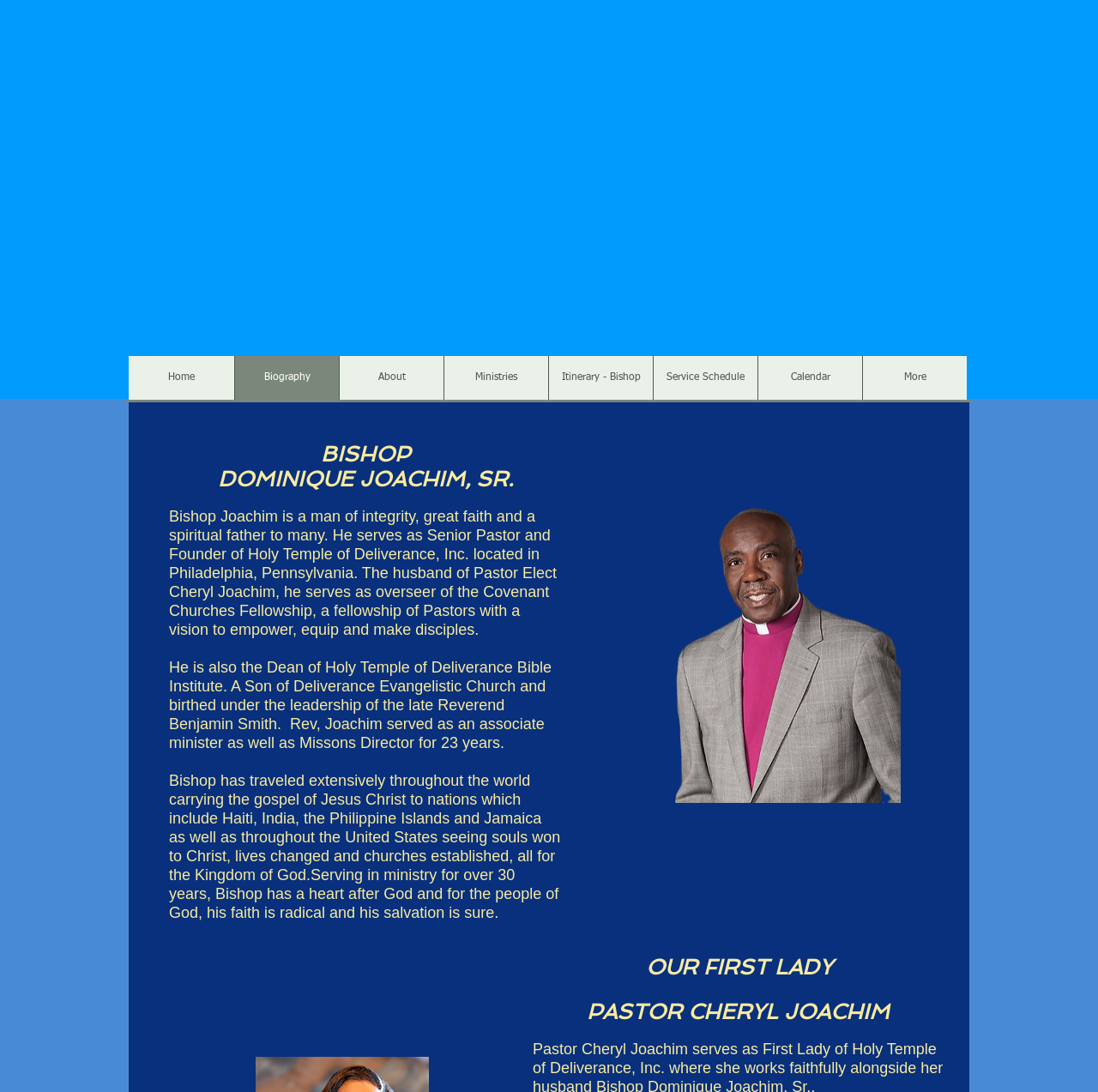Please use the details from the image to answer the following question comprehensively:
What is the role of Bishop Joachim?

According to the text, Bishop Joachim serves as Senior Pastor and Founder of Holy Temple of Deliverance, Inc. located in Philadelphia, Pennsylvania.